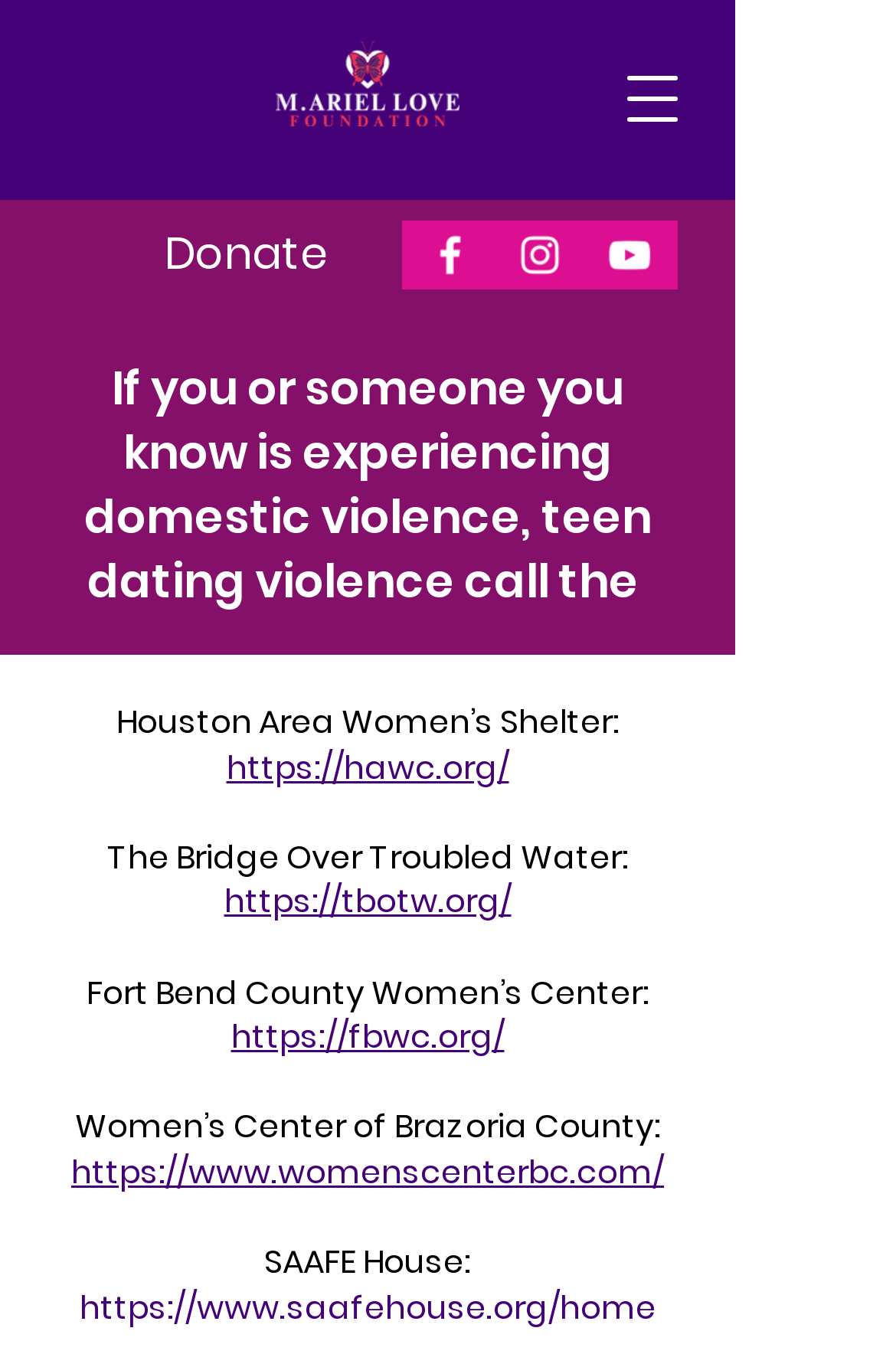Using the webpage screenshot and the element description aria-label="Instagram", determine the bounding box coordinates. Specify the coordinates in the format (top-left x, top-left y, bottom-right x, bottom-right y) with values ranging from 0 to 1.

[0.574, 0.17, 0.631, 0.207]